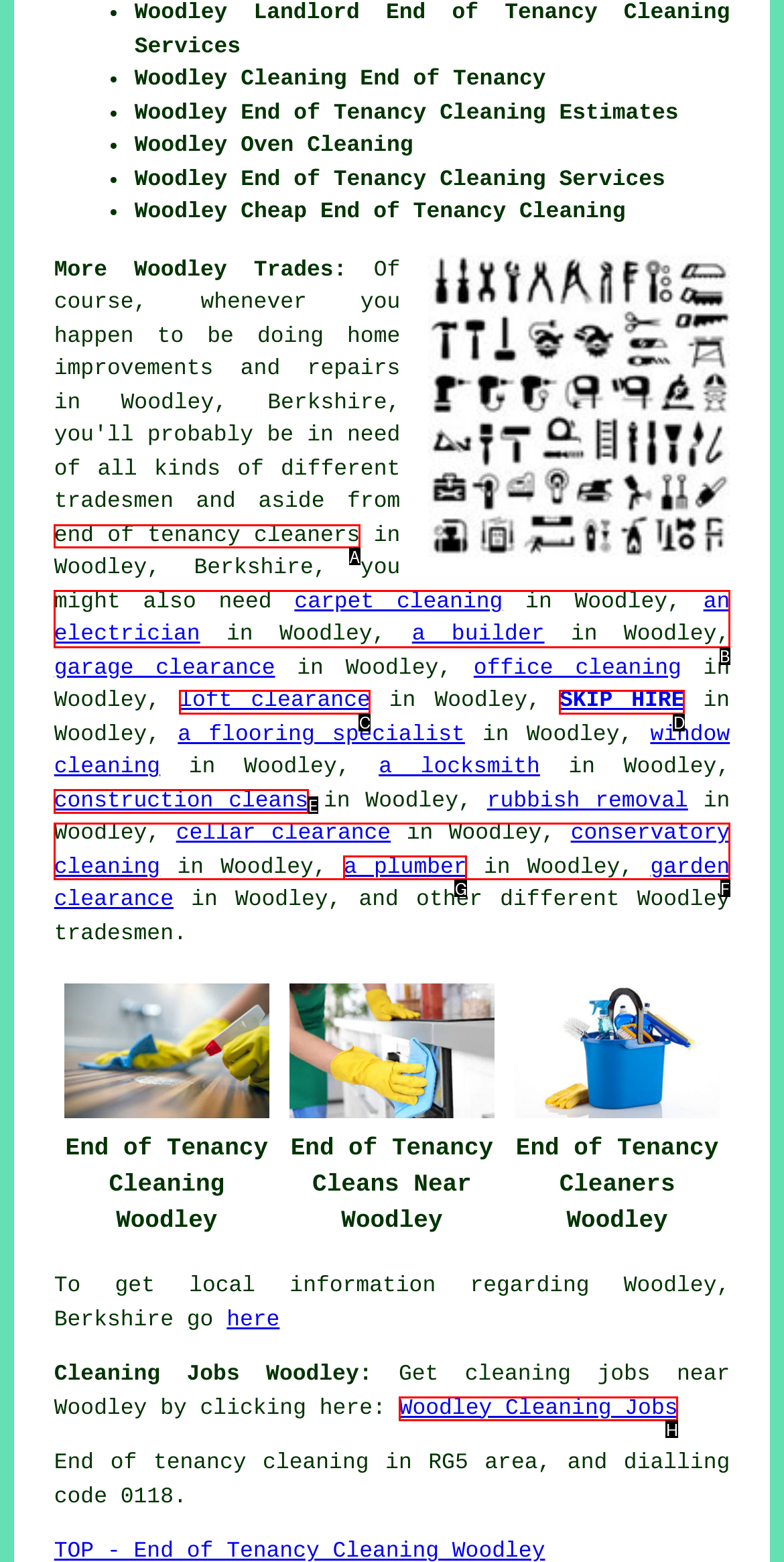Choose the letter of the option you need to click to Click on 'end of tenancy cleaners'. Answer with the letter only.

A